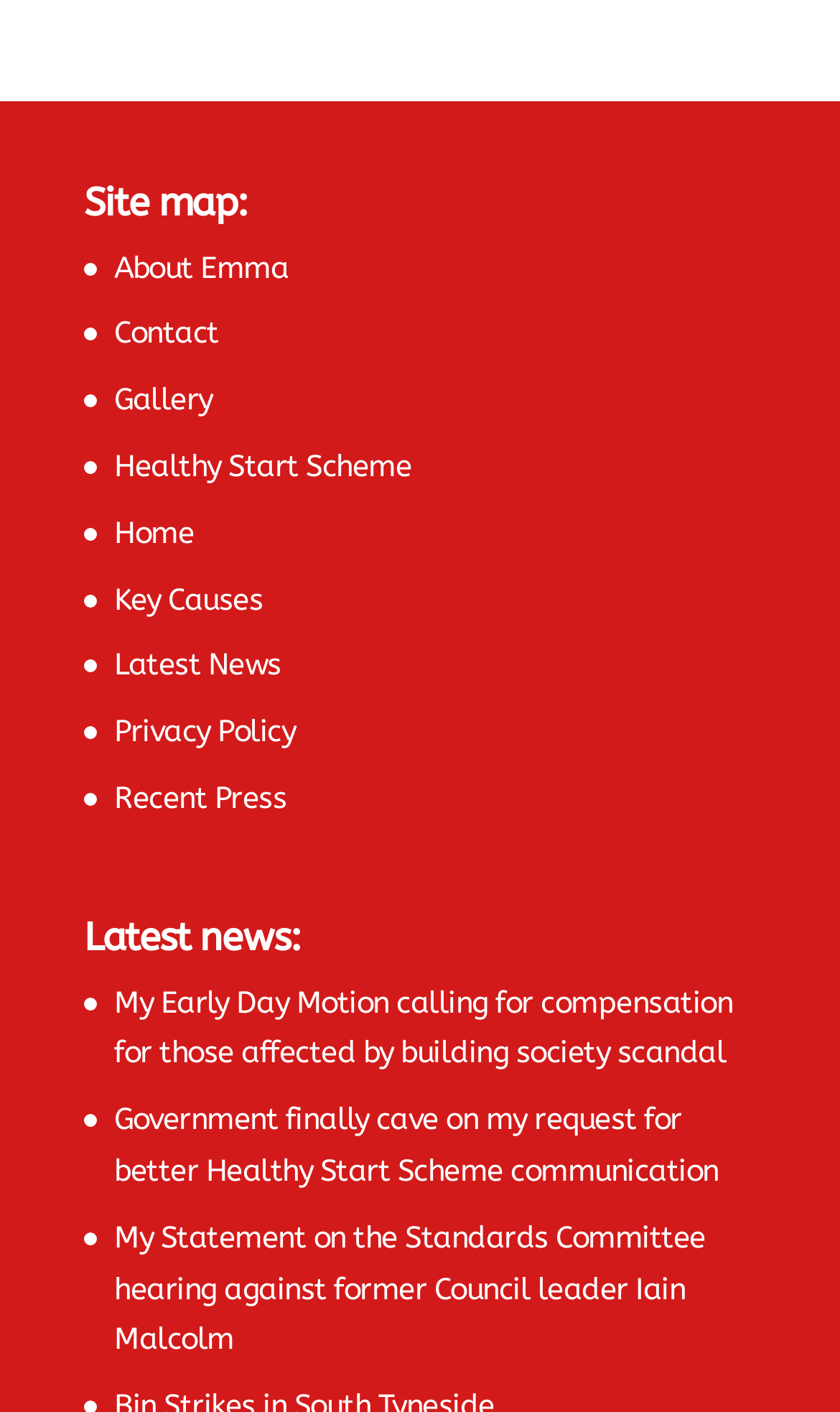Respond with a single word or short phrase to the following question: 
How many links are in the site map?

9